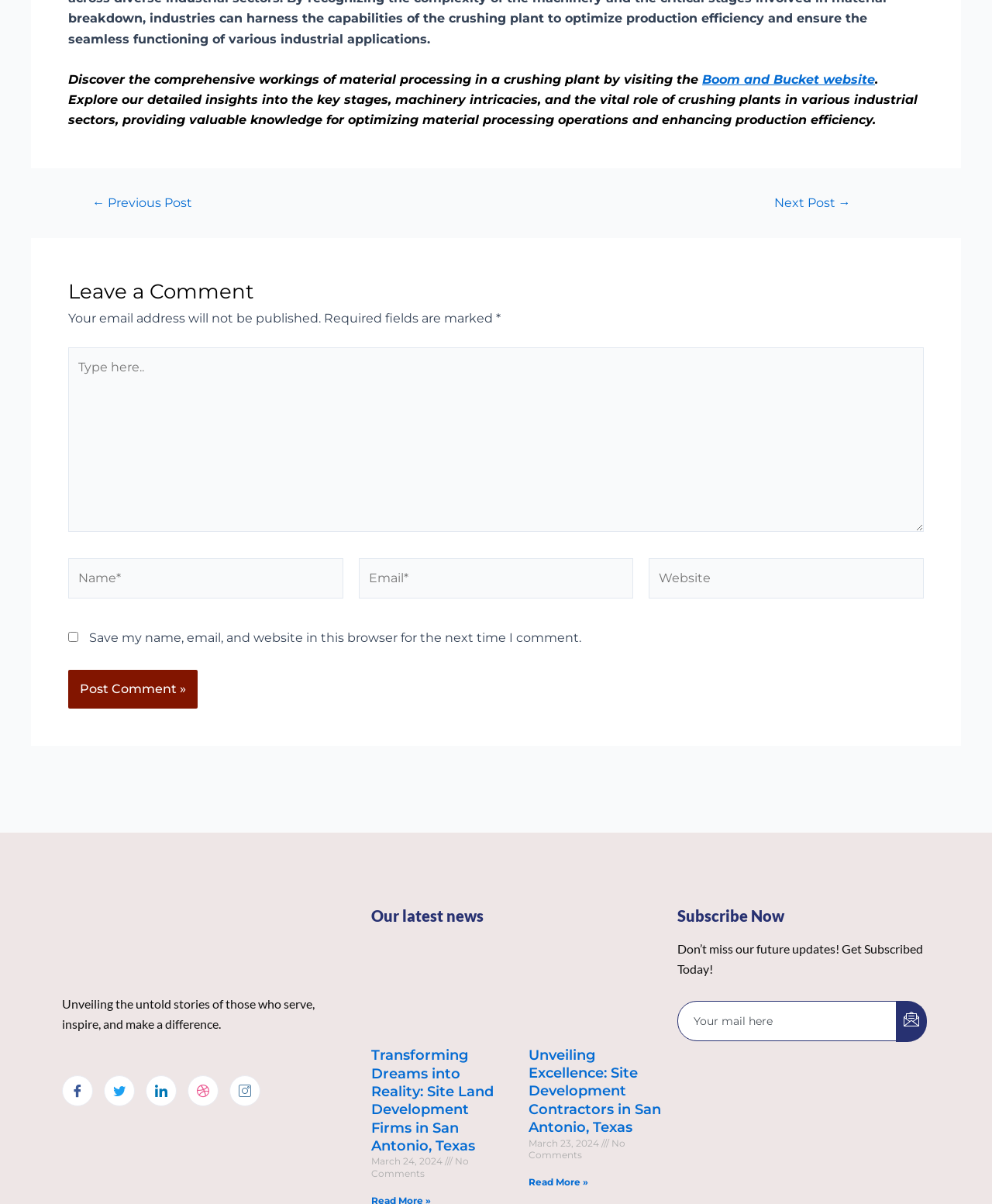Highlight the bounding box coordinates of the region I should click on to meet the following instruction: "Click the 'Post Comment »' button".

[0.069, 0.557, 0.199, 0.589]